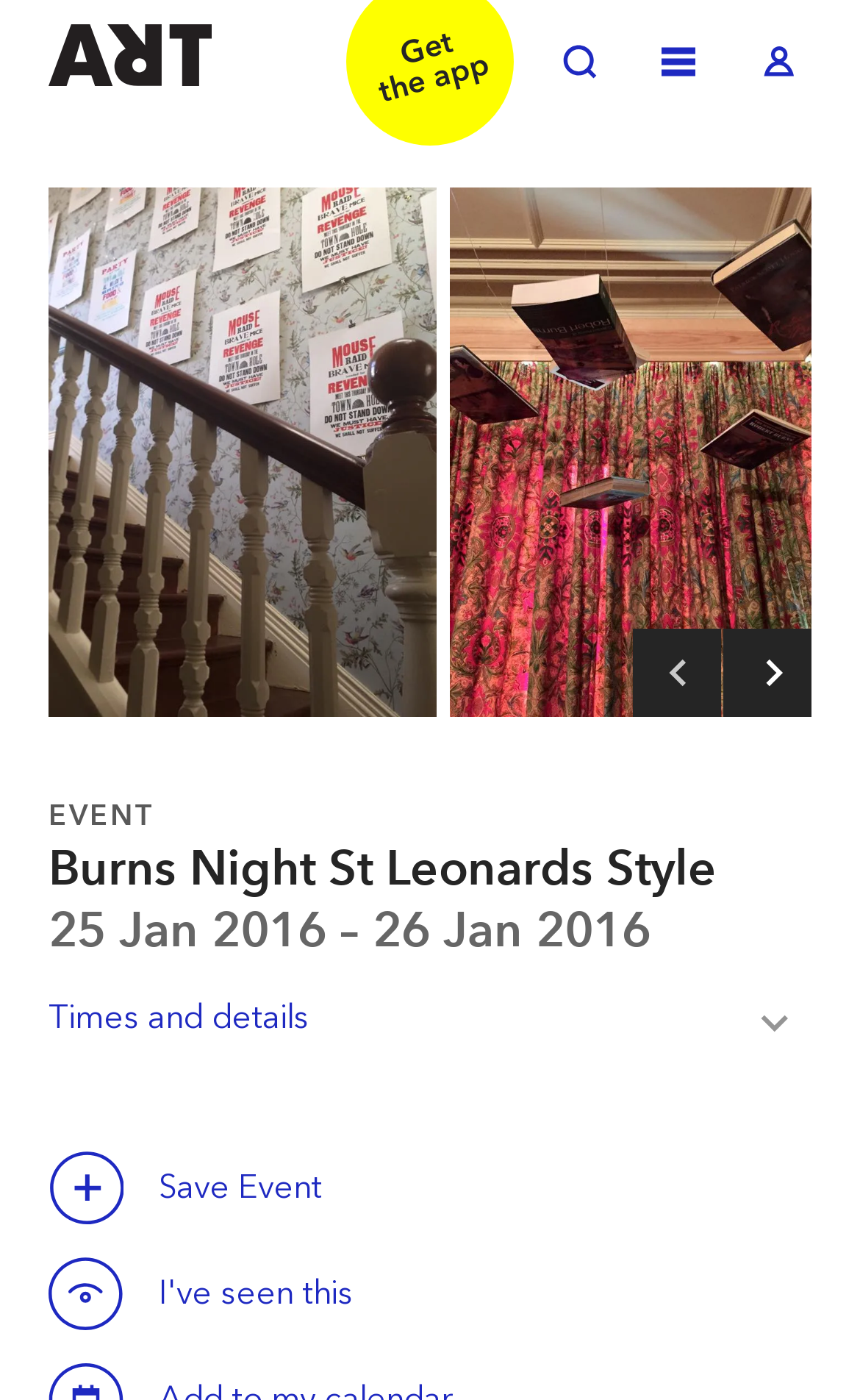Extract the primary headline from the webpage and present its text.

Burns Night St Leonards Style